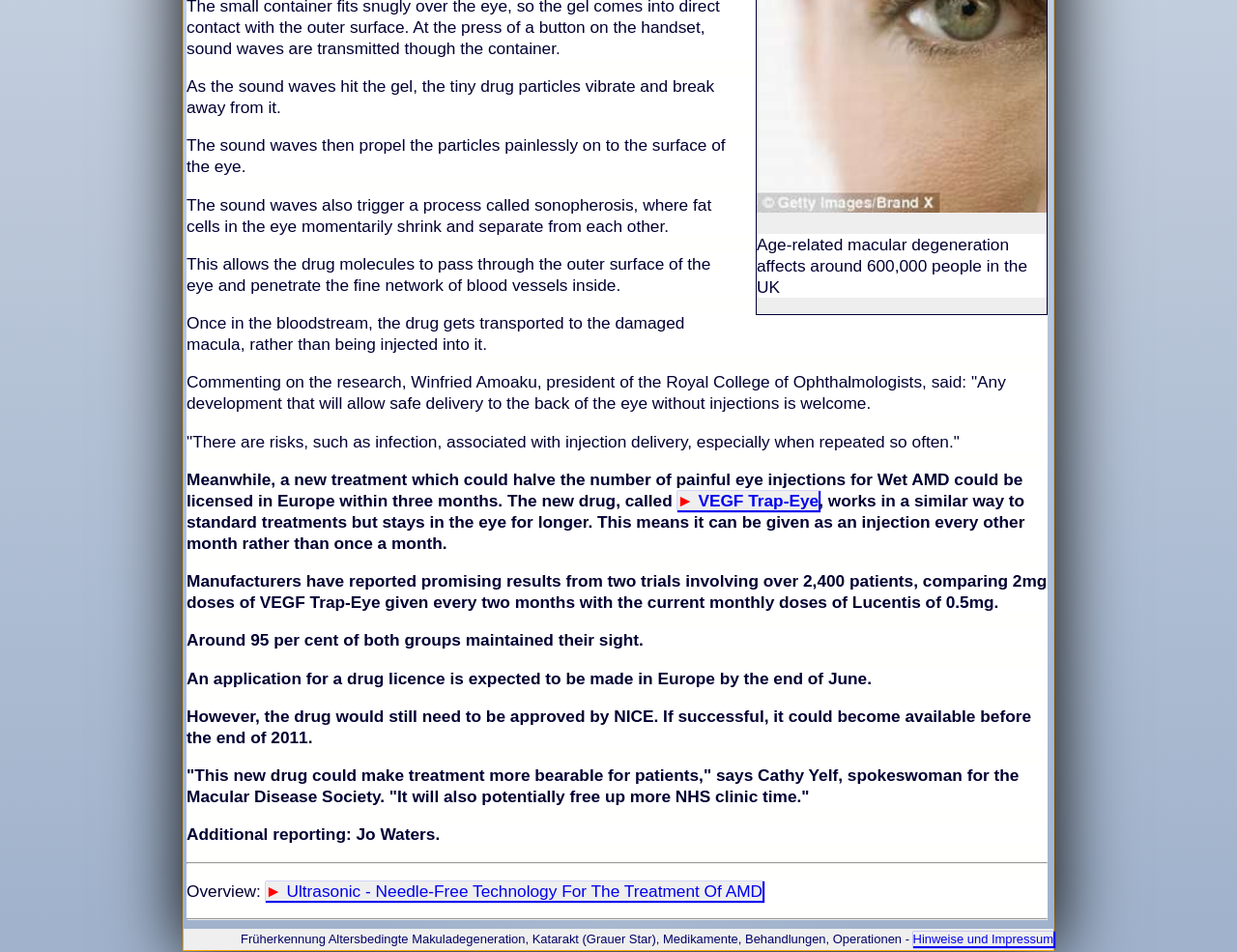Identify the bounding box coordinates for the UI element described as follows: "Hinweise und Impressum". Ensure the coordinates are four float numbers between 0 and 1, formatted as [left, top, right, bottom].

[0.738, 0.979, 0.852, 0.994]